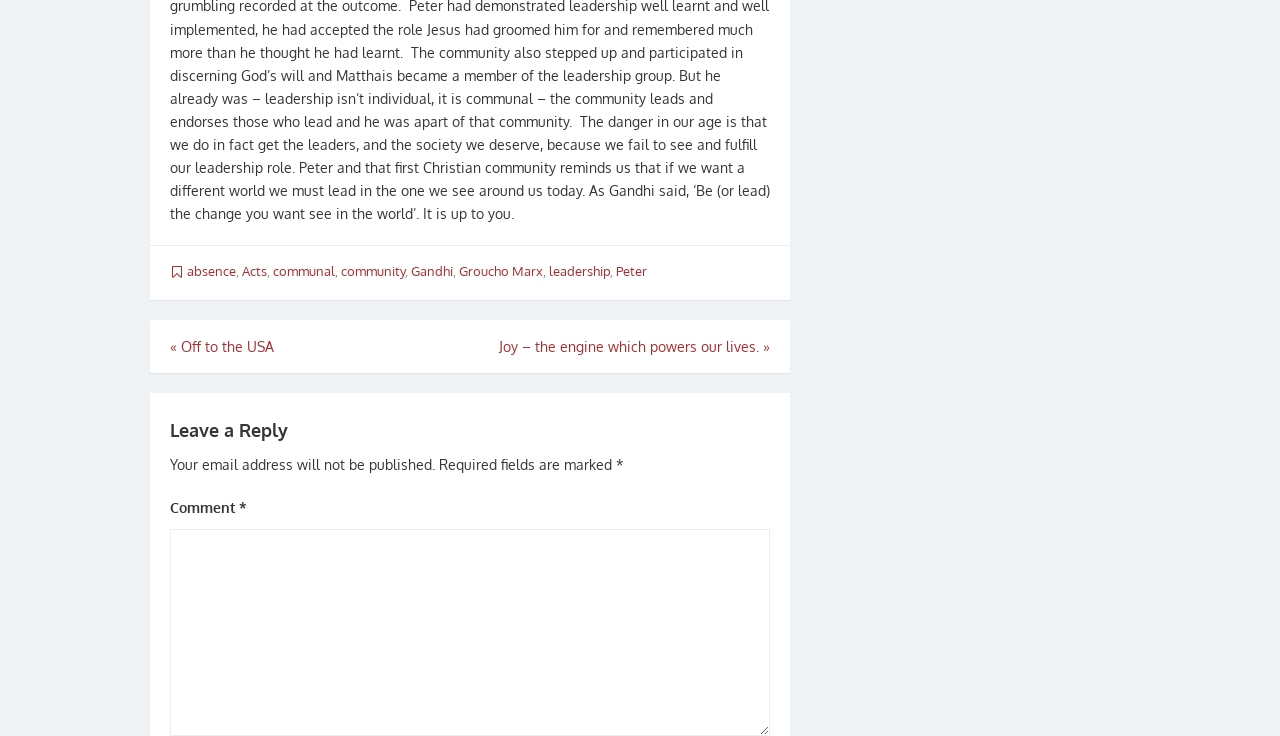Please locate the bounding box coordinates of the element that should be clicked to achieve the given instruction: "Navigate to the 'Posts' page".

[0.117, 0.434, 0.617, 0.507]